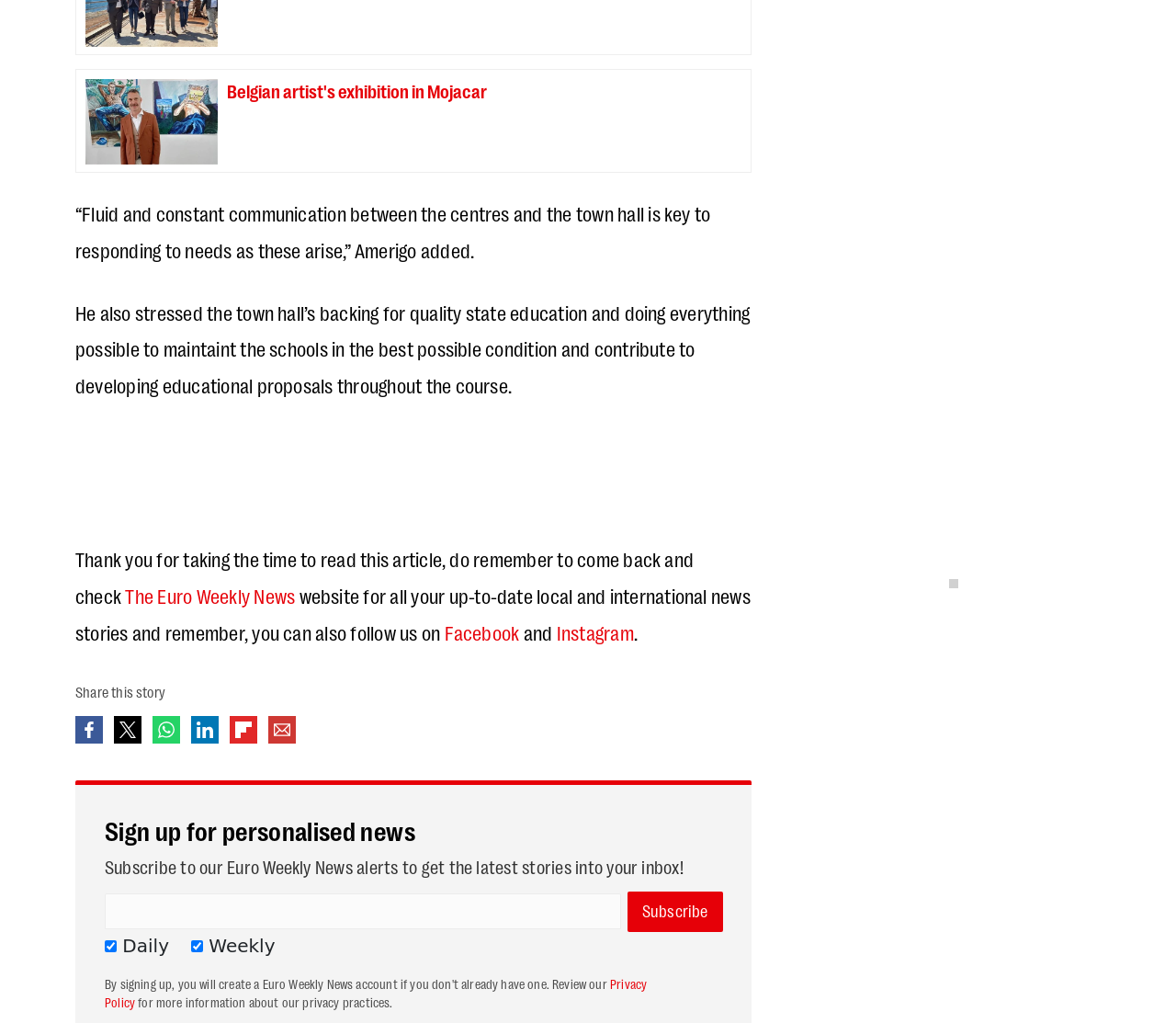Highlight the bounding box coordinates of the region I should click on to meet the following instruction: "Click on the 'HOME' link".

None